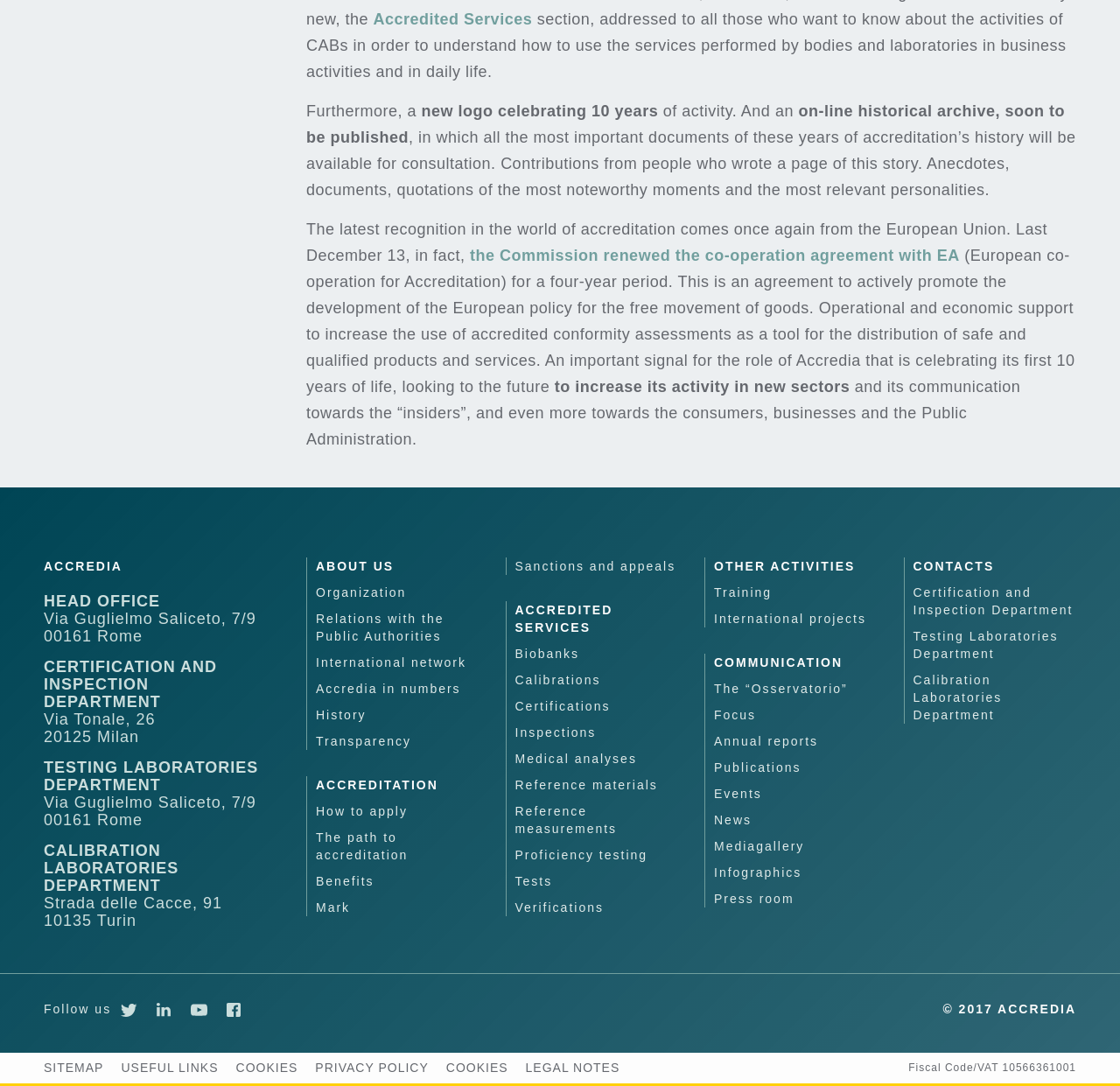Can you determine the bounding box coordinates of the area that needs to be clicked to fulfill the following instruction: "Visit ACCREDITED SERVICES"?

[0.333, 0.01, 0.475, 0.026]